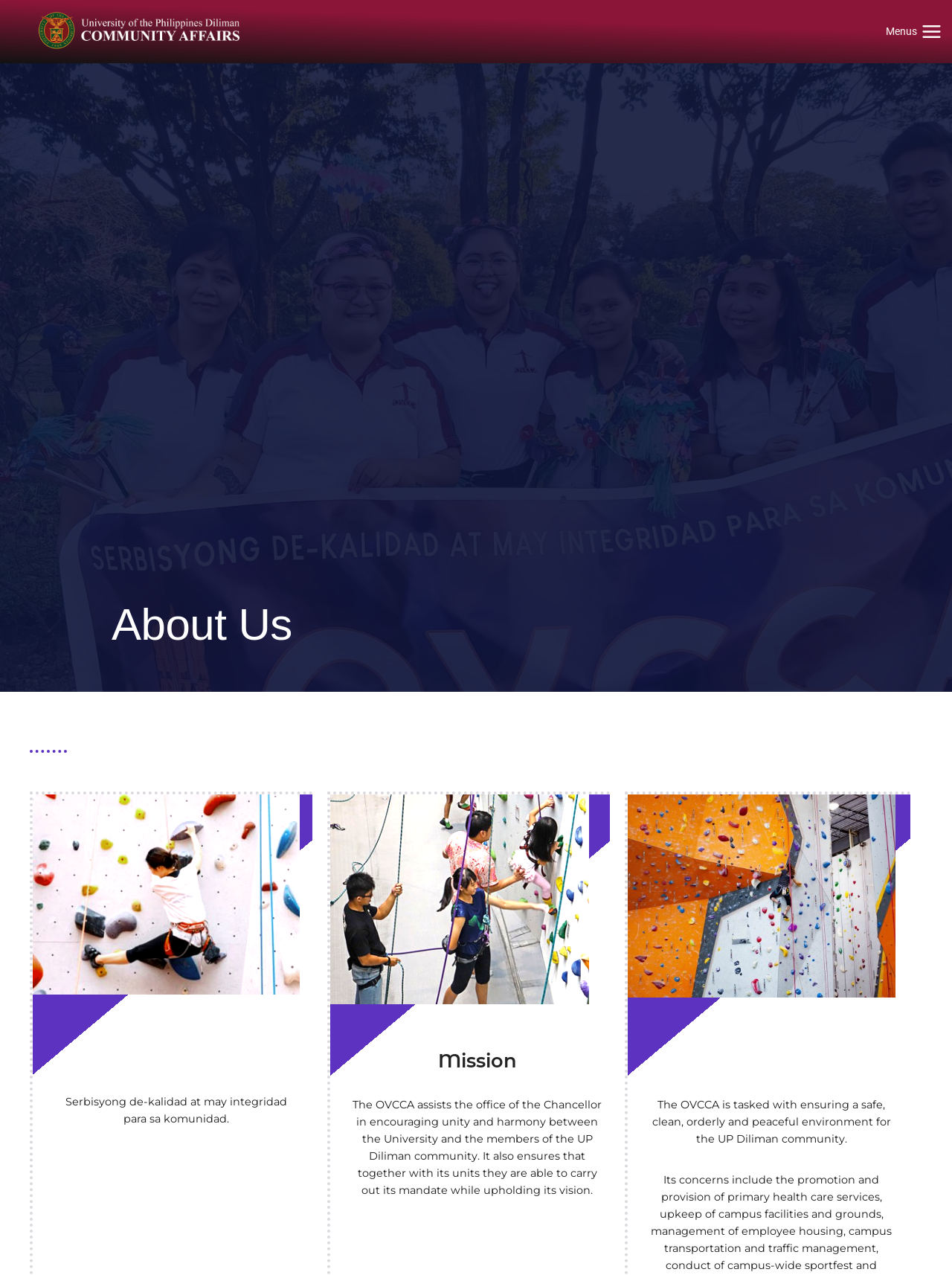Explain in detail what you observe on this webpage.

The webpage is about the Office of the Vice Chancellor for Community Affairs. At the top left, there is a link and an image with the same name as the webpage title. On the top right, there is a button to open a menu. 

Below the top section, there is a header section that spans the entire width of the page. Within this section, there is a heading that reads "About Us" on the left side. On the right side of the "About Us" heading, there is an image. 

Below the header section, there is a section that contains the main content. On the left side, there is a paragraph of text in a non-English language, which is followed by a heading that reads "Mission". Below the "Mission" heading, there is a paragraph of text that describes the mission of the OVCCA. 

On the right side of the main content section, there is an image, which is followed by another paragraph of text that describes the tasks of the OVCCA. 

At the bottom right of the page, there is a button to scroll to the top of the page.